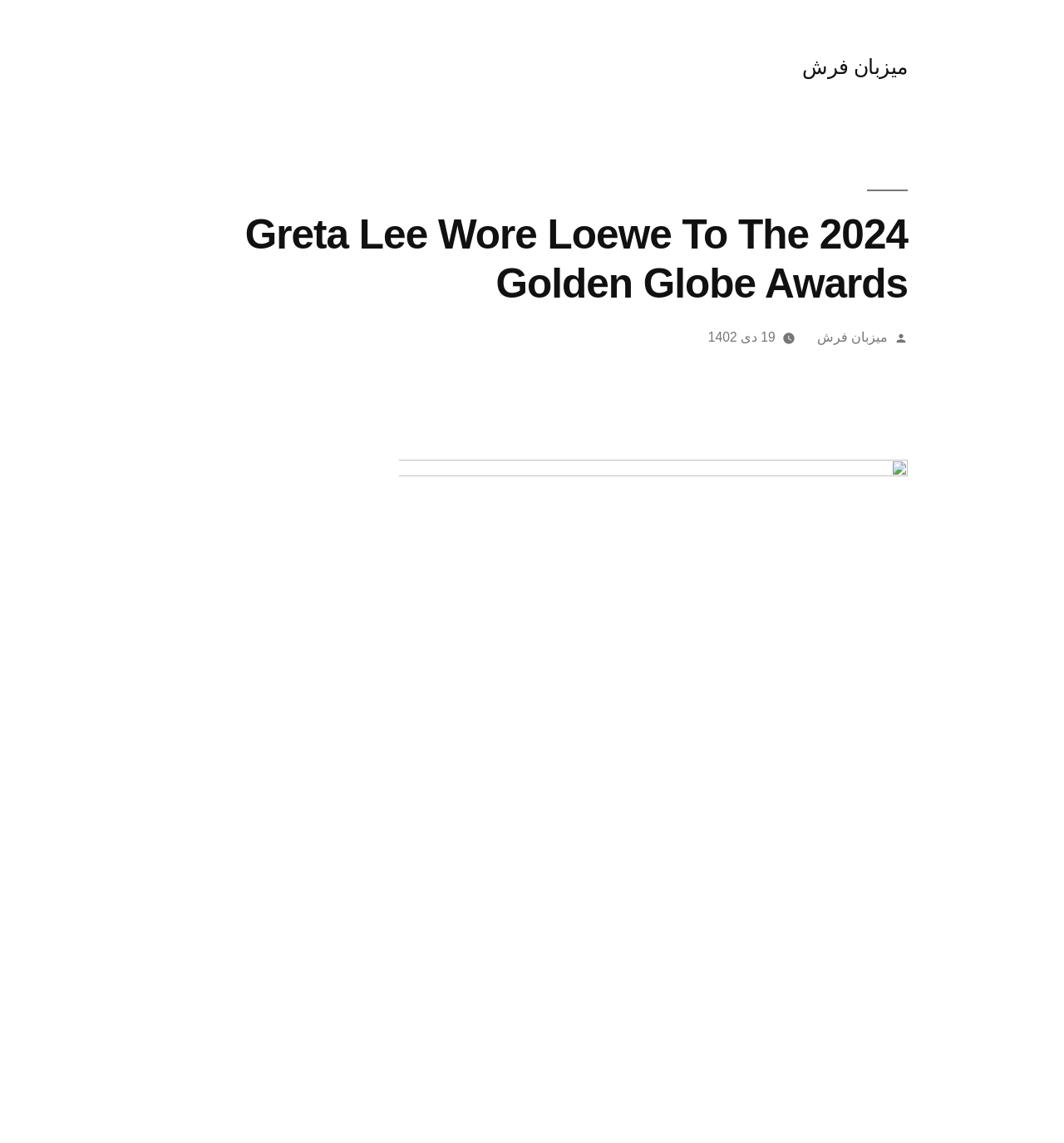Who dressed Greta Lee and Celine Song?
Look at the image and respond with a one-word or short phrase answer.

Jonathan Anderson